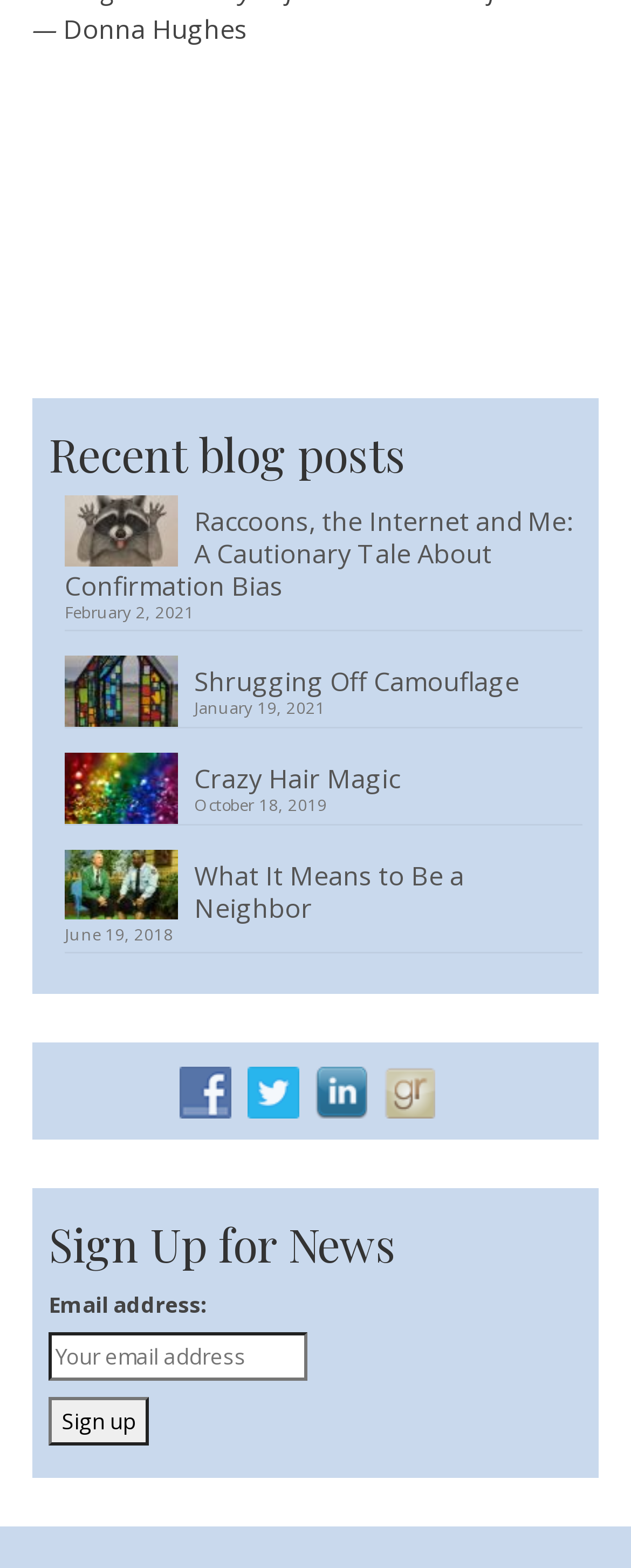Respond to the question below with a concise word or phrase:
What type of content is listed on the webpage?

Blog posts